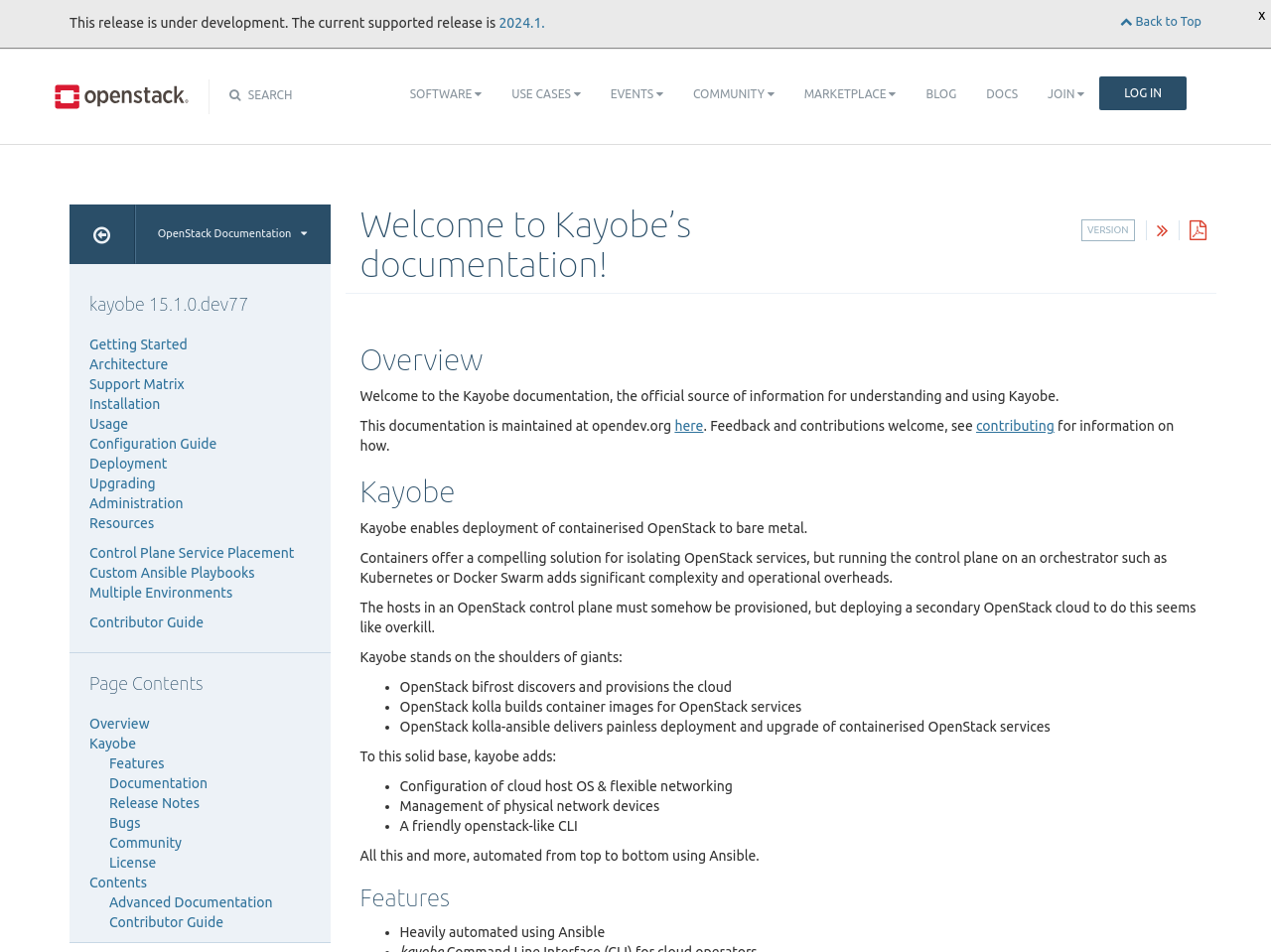Determine the bounding box coordinates of the clickable element to complete this instruction: "Check the release notes". Provide the coordinates in the format of four float numbers between 0 and 1, [left, top, right, bottom].

[0.086, 0.835, 0.157, 0.852]